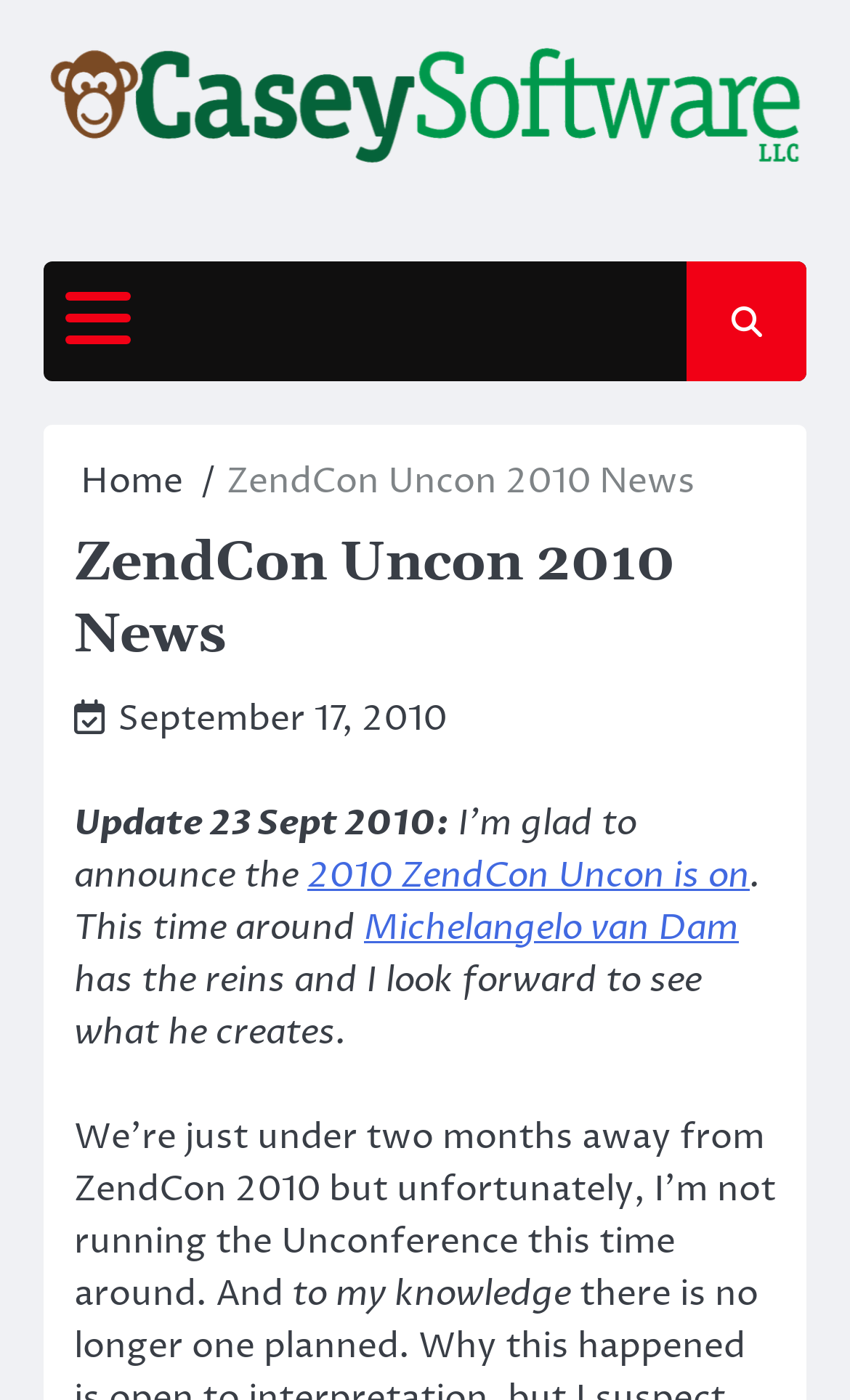Using the element description provided, determine the bounding box coordinates in the format (top-left x, top-left y, bottom-right x, bottom-right y). Ensure that all values are floating point numbers between 0 and 1. Element description: September 17, 2010July 24, 2019

[0.138, 0.496, 0.526, 0.531]